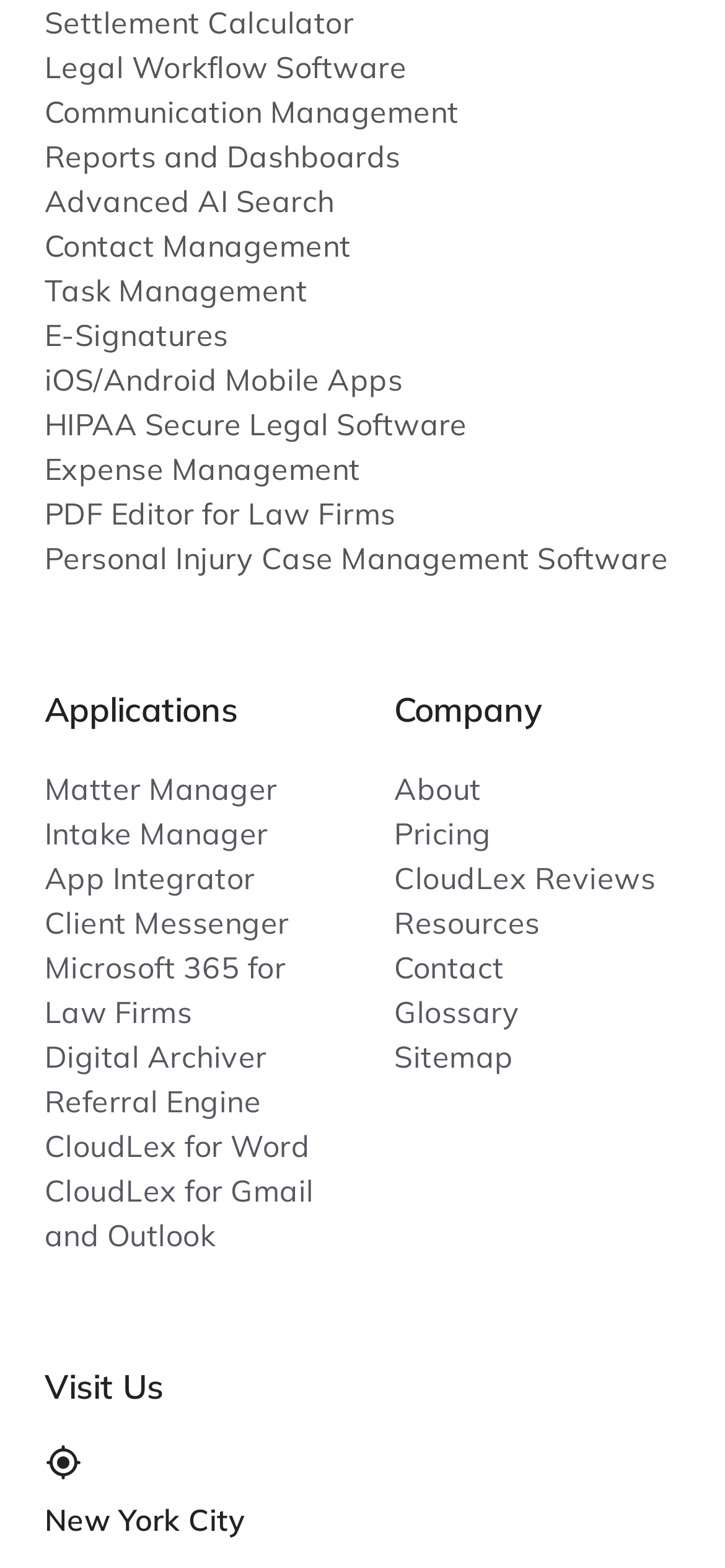Please specify the bounding box coordinates of the clickable section necessary to execute the following command: "Explore CloudLex Reviews".

[0.544, 0.548, 0.904, 0.571]